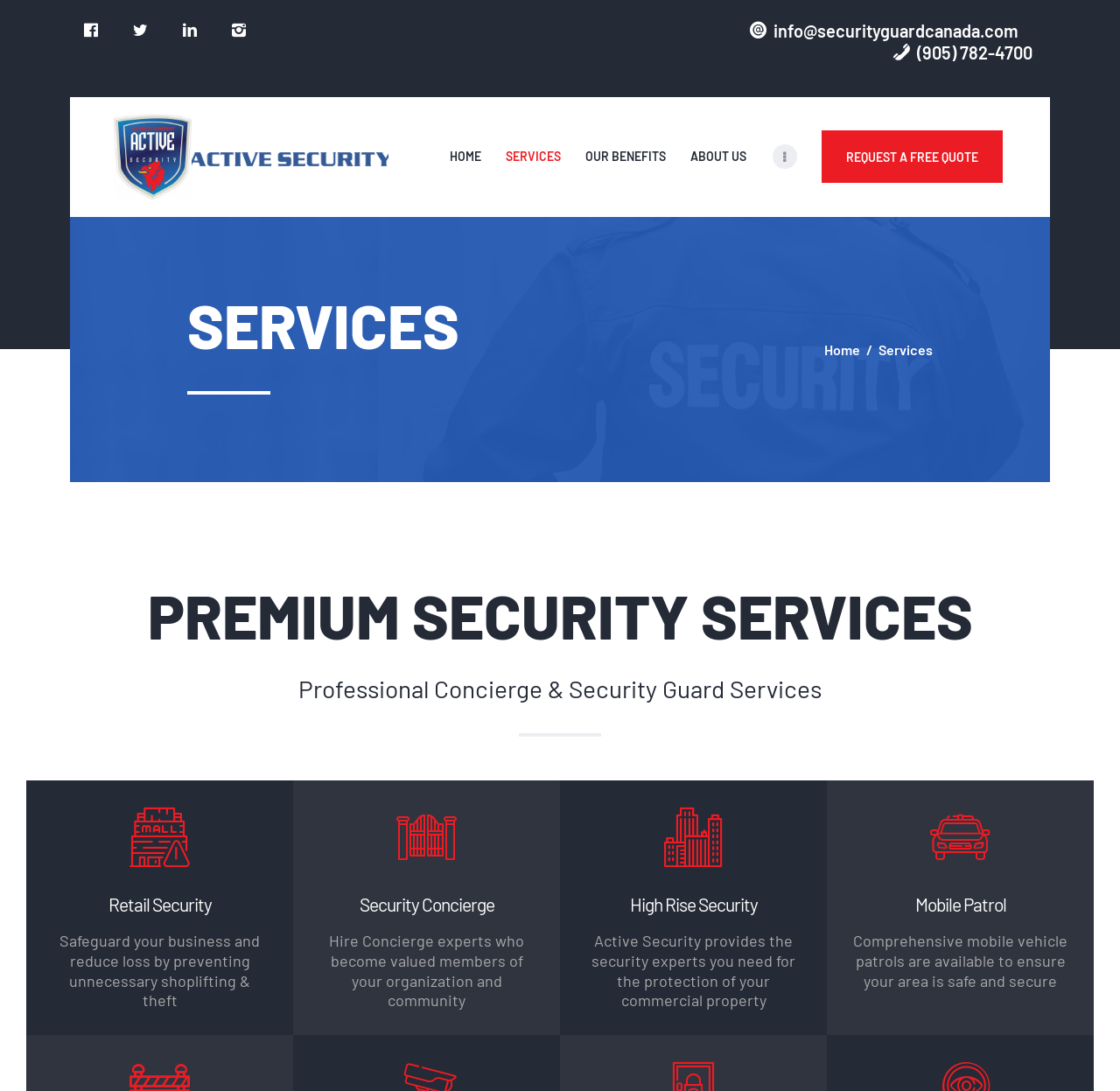Locate the bounding box coordinates of the region to be clicked to comply with the following instruction: "Contact Active Security". The coordinates must be four float numbers between 0 and 1, in the form [left, top, right, bottom].

[0.669, 0.016, 0.909, 0.036]